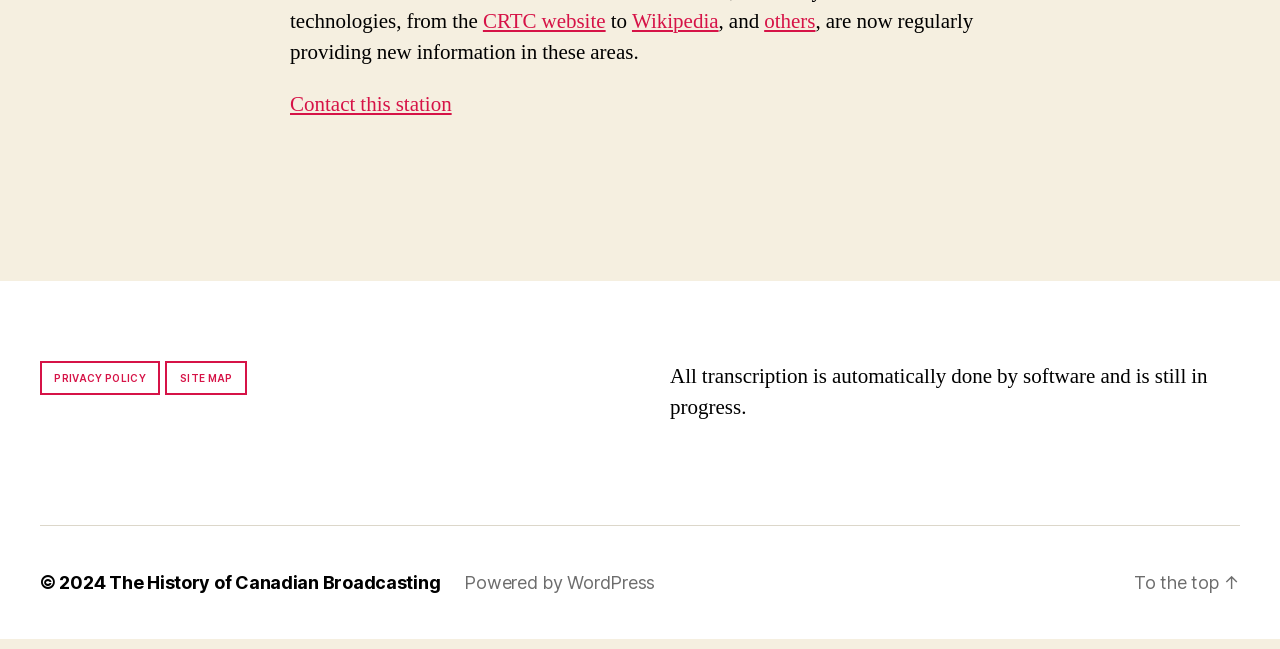Answer the question in one word or a short phrase:
What is the website about?

Canadian Broadcasting